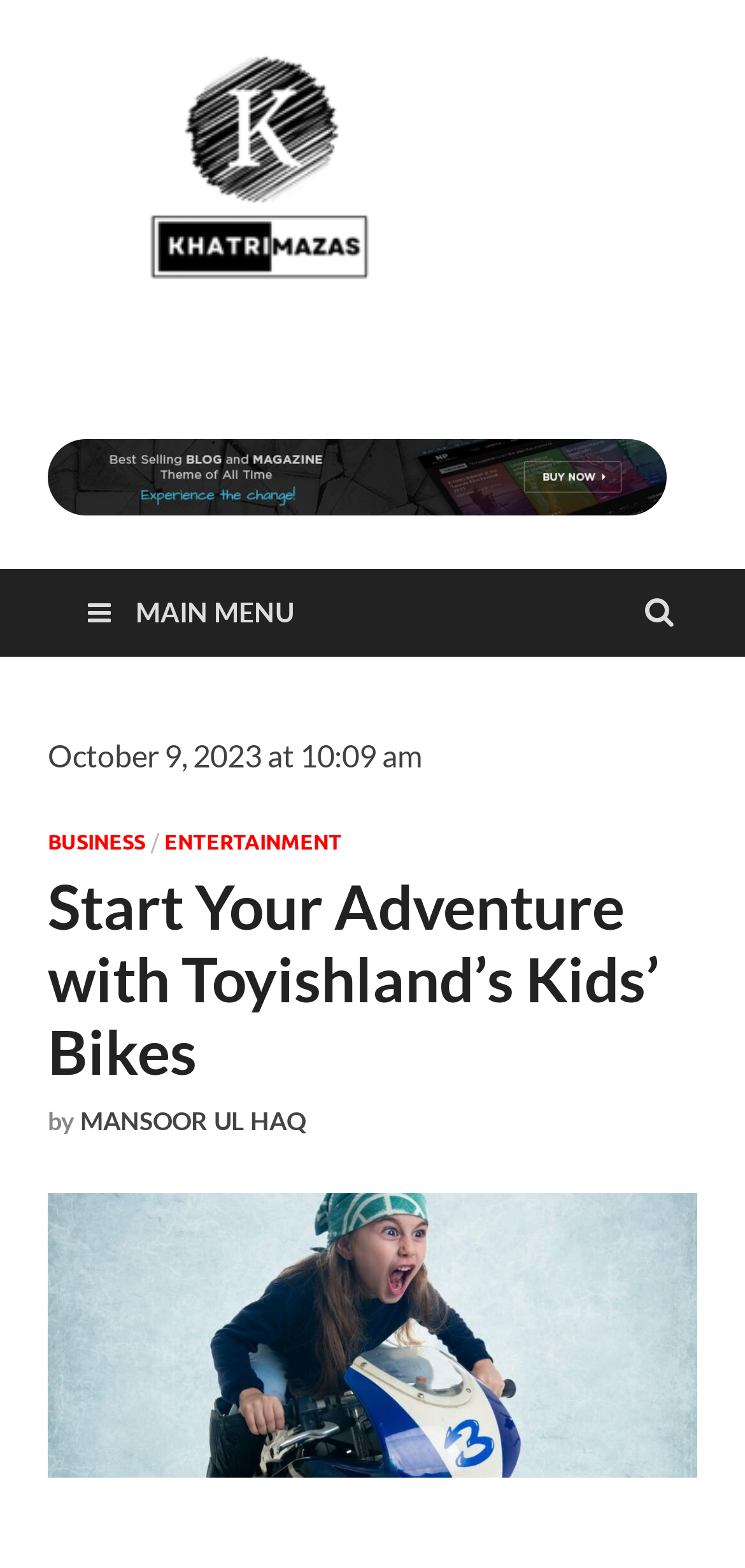Respond with a single word or phrase to the following question: What is the main topic of the blog post?

Toyishland’s Kids’ Bikes